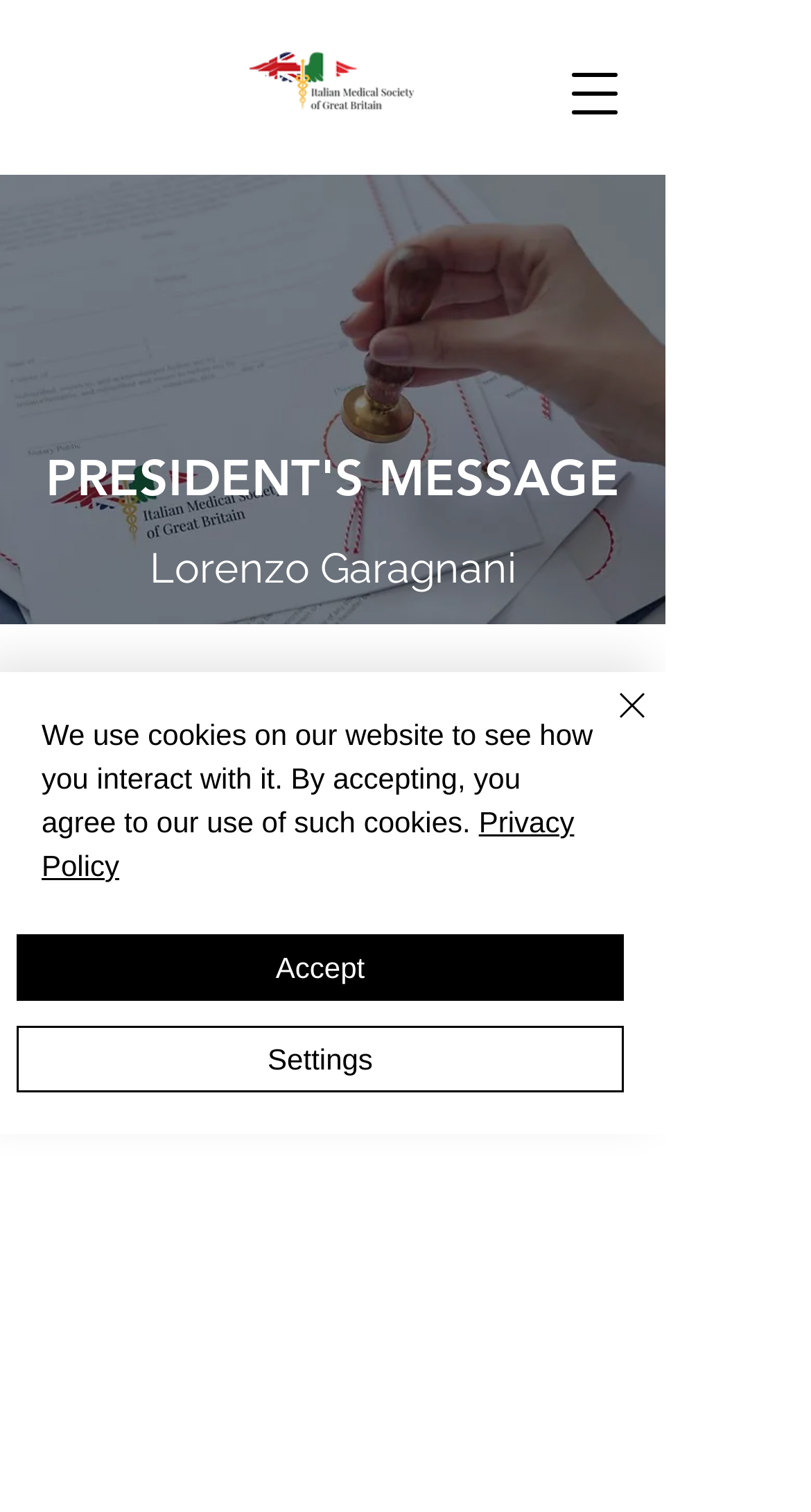What is the purpose of the button 'Open navigation menu'?
Based on the image, give a one-word or short phrase answer.

To open navigation menu